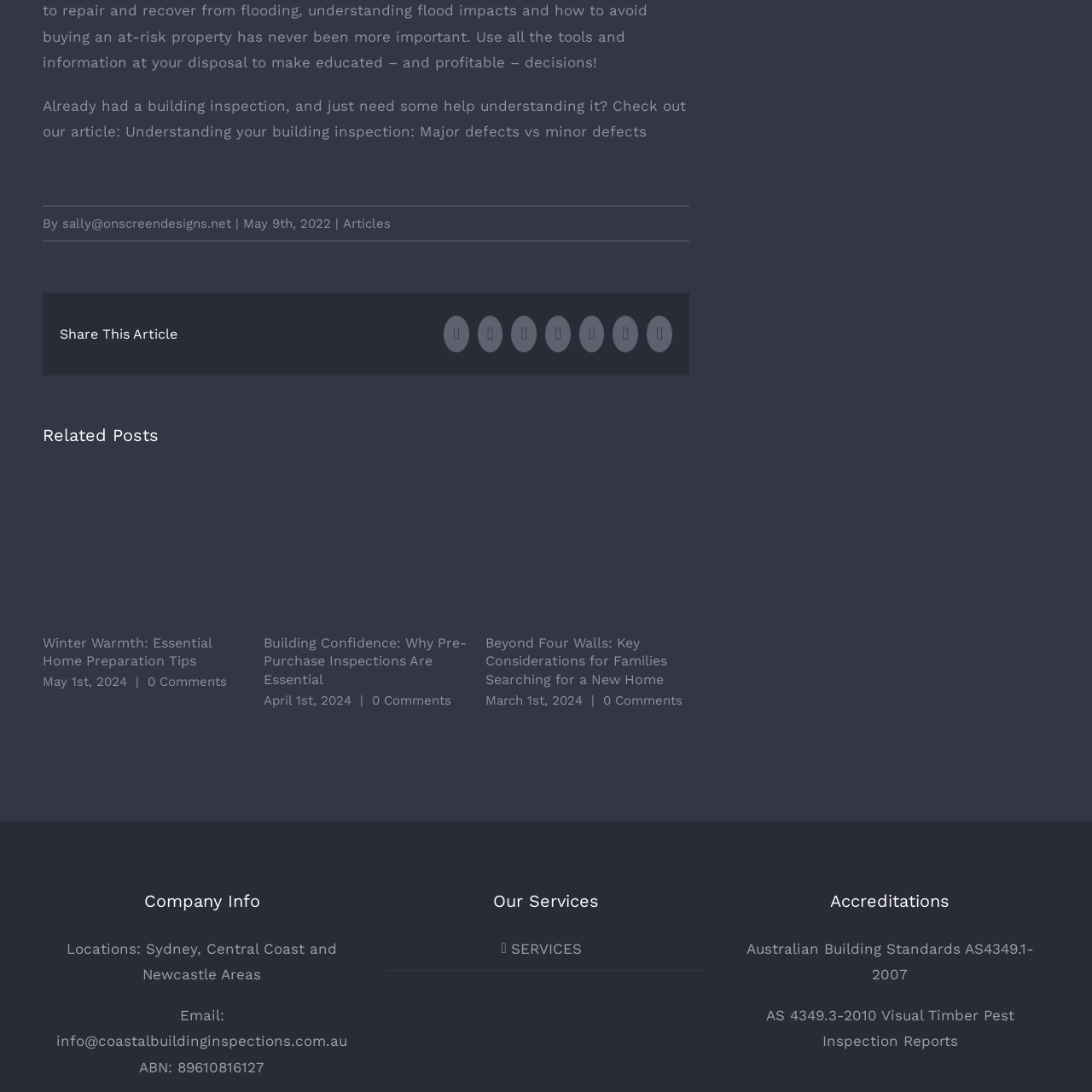Look closely at the image surrounded by the red box, What is the design of the article intended to be? Give your answer as a single word or phrase.

Inviting and informative